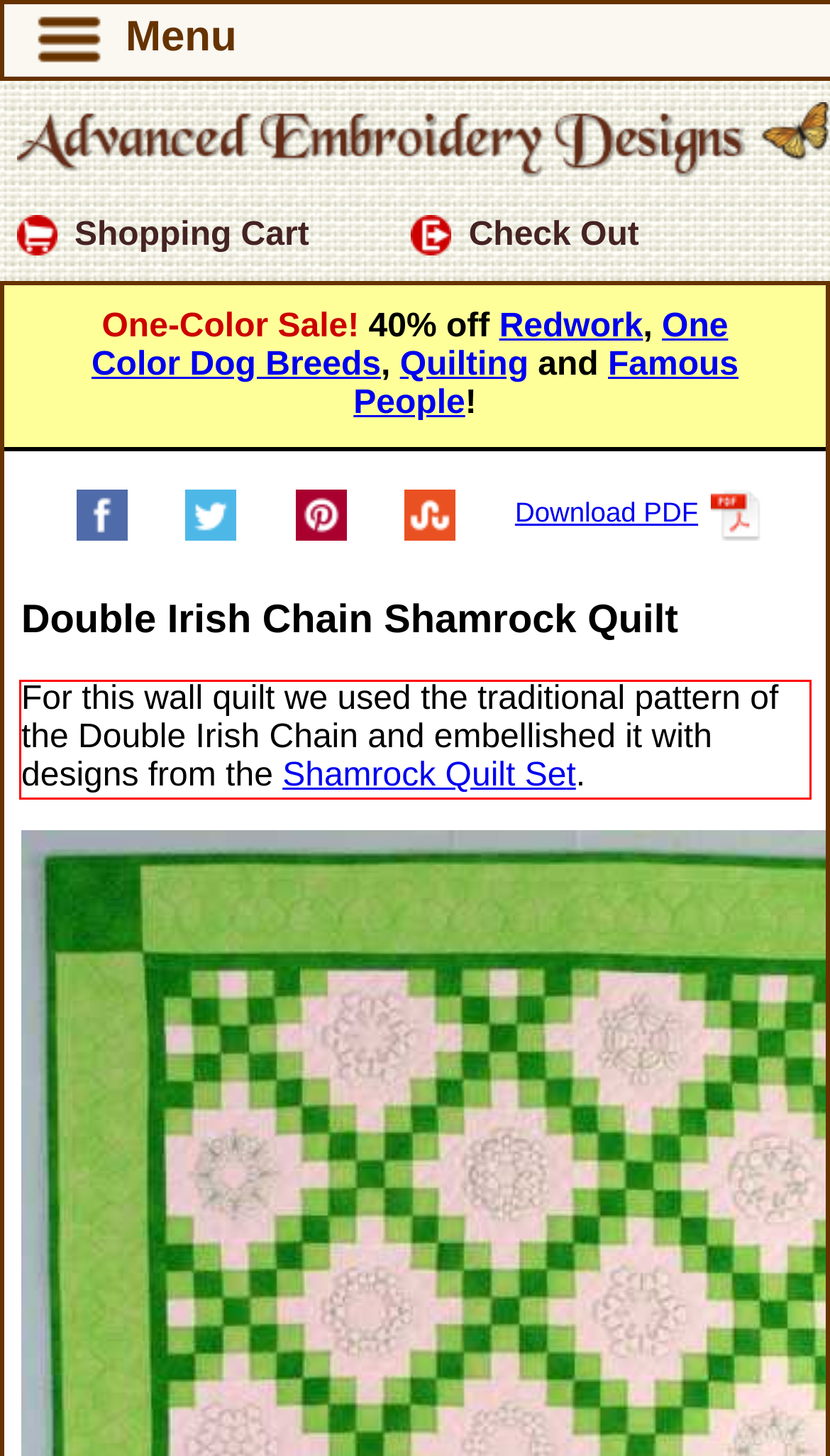Examine the webpage screenshot and use OCR to recognize and output the text within the red bounding box.

For this wall quilt we used the traditional pattern of the Double Irish Chain and embellished it with designs from the Shamrock Quilt Set.